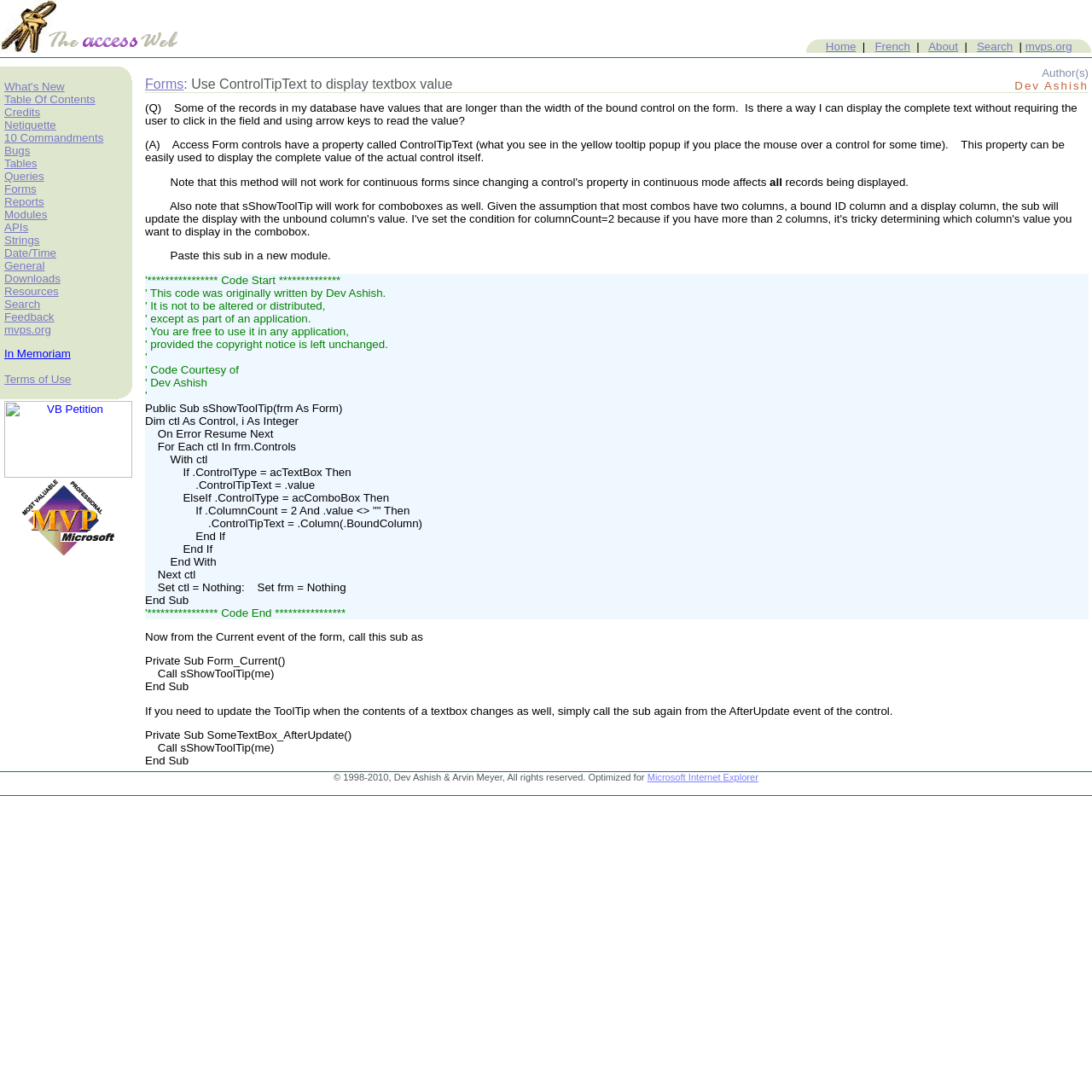Analyze the image and deliver a detailed answer to the question: How many images are in the webpage?

I counted the images in the webpage, including the ones in the top navigation bar, the logo, and the icons, and found a total of 14 images.